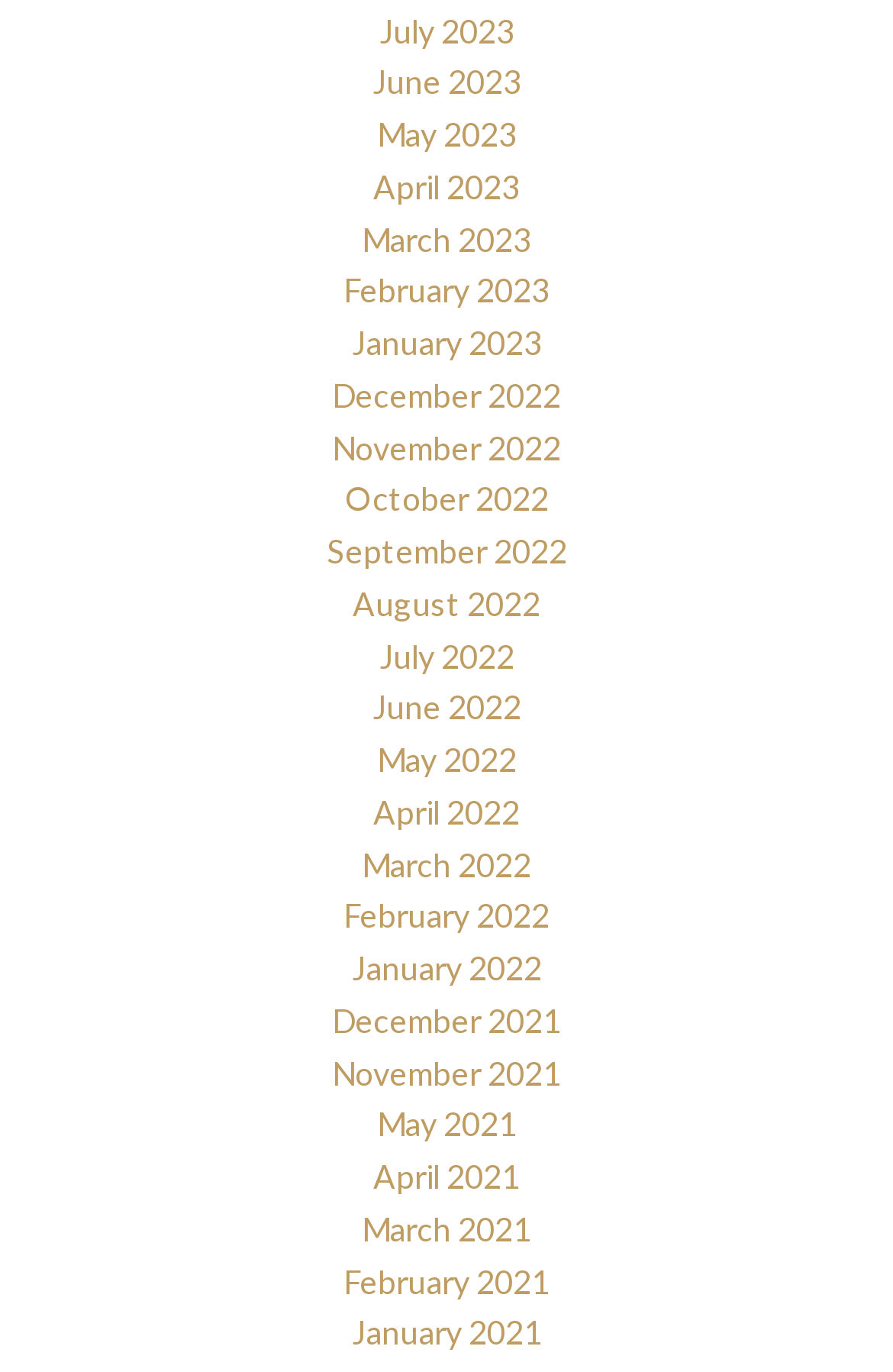How many months are listed on the webpage?
Using the details from the image, give an elaborate explanation to answer the question.

I counted the number of links on the webpage, each representing a month, and found 24 links in total.